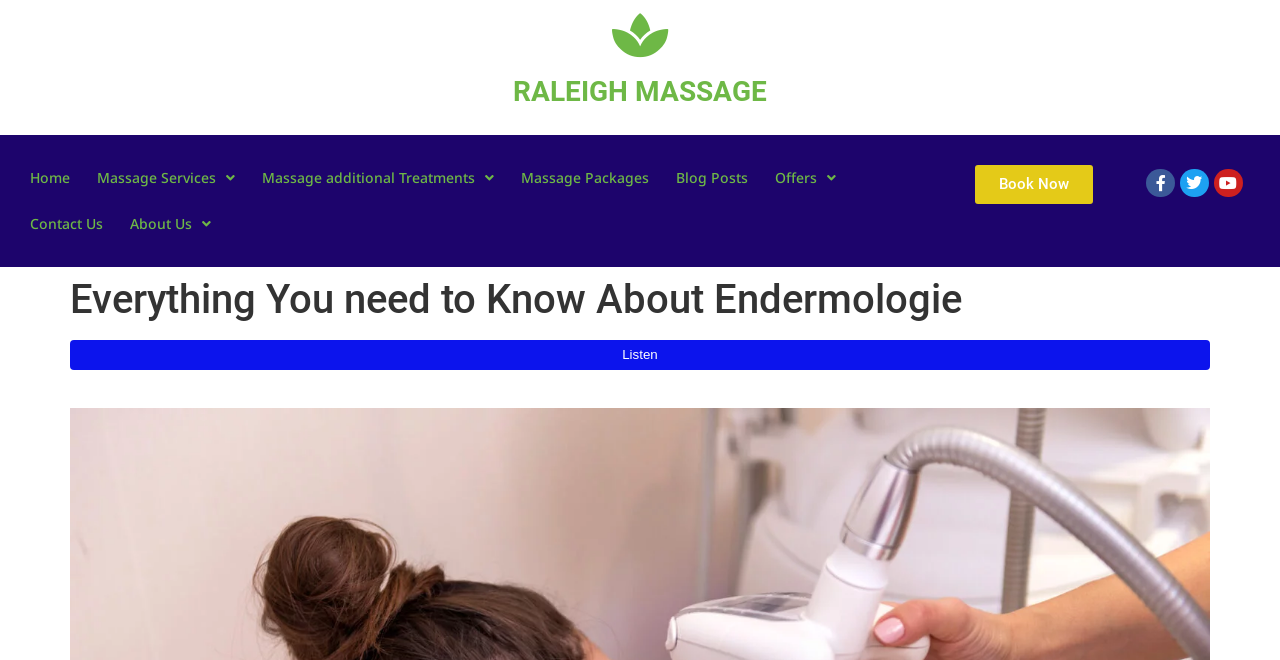What is the name of the massage service?
Refer to the image and provide a one-word or short phrase answer.

Raleigh Massage